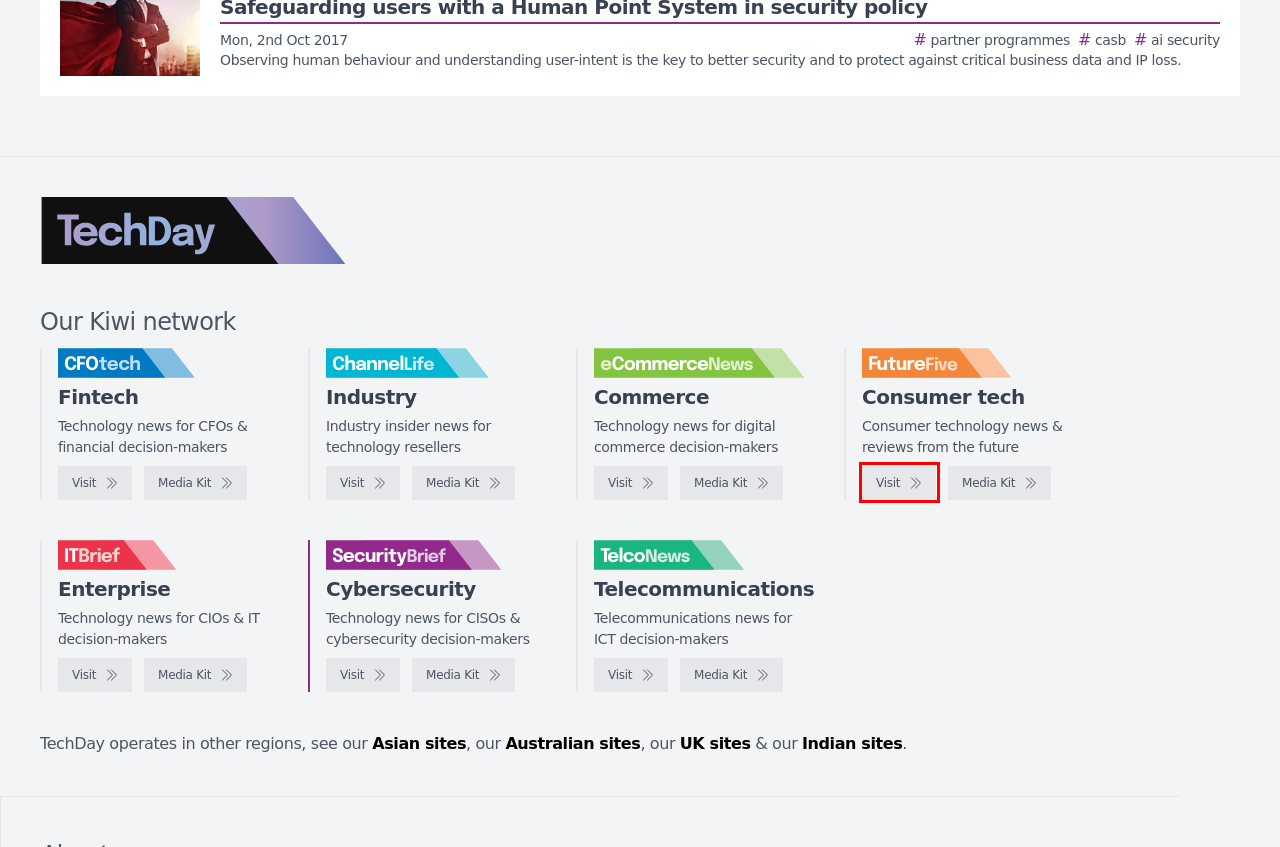Given a screenshot of a webpage with a red bounding box highlighting a UI element, determine which webpage description best matches the new webpage that appears after clicking the highlighted element. Here are the candidates:
A. TechDay Asia - Asia's technology news network
B. IT Brief New Zealand - Media kit
C. ChannelLife New Zealand - Media kit
D. SecurityBrief New Zealand - Technology news for CISOs & cybersecurity decision-makers
E. eCommerceNews New Zealand - Media kit
F. TechDay Australia - Australia's technology news network
G. FutureFive New Zealand - Consumer technology news & reviews from the future
H. CFOtech New Zealand - Media kit

G